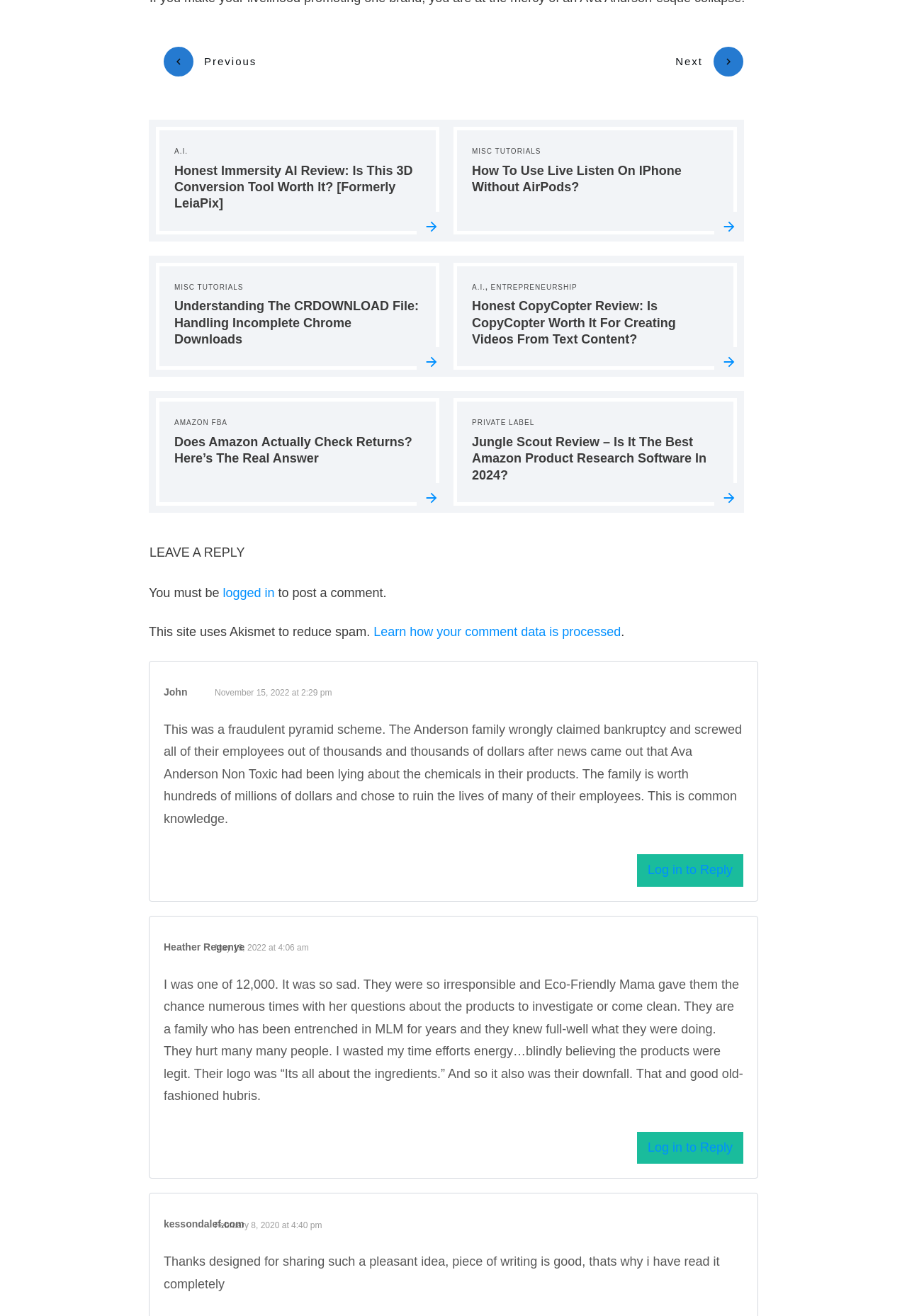Determine the bounding box coordinates of the UI element that matches the following description: "Entrepreneurship". The coordinates should be four float numbers between 0 and 1 in the format [left, top, right, bottom].

[0.541, 0.215, 0.636, 0.221]